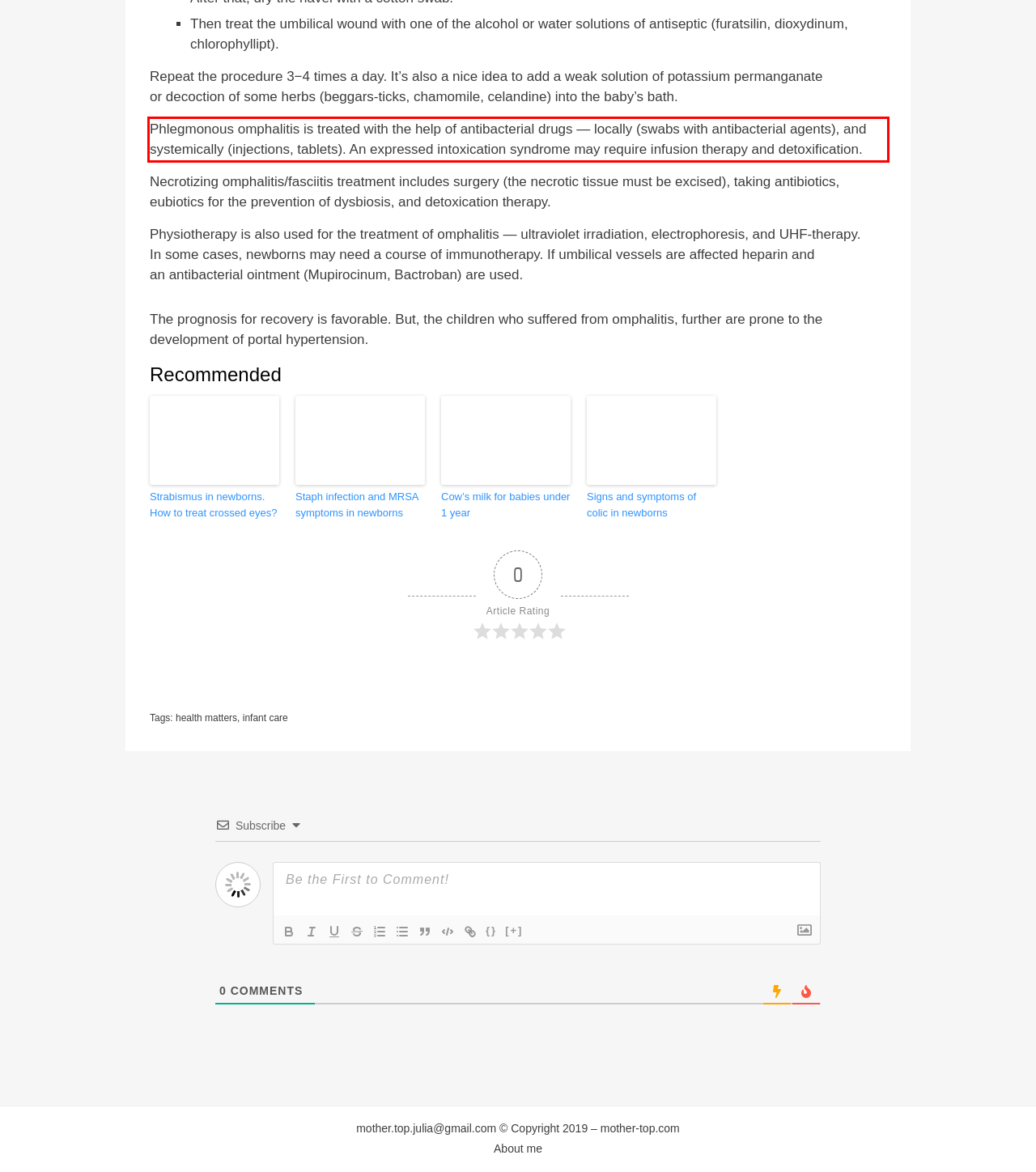In the screenshot of the webpage, find the red bounding box and perform OCR to obtain the text content restricted within this red bounding box.

Phlegmonous omphalitis is treated with the help of antibacterial drugs — locally (swabs with antibacterial agents), and systemically (injections, tablets). An expressed intoxication syndrome may require infusion therapy and detoxification.